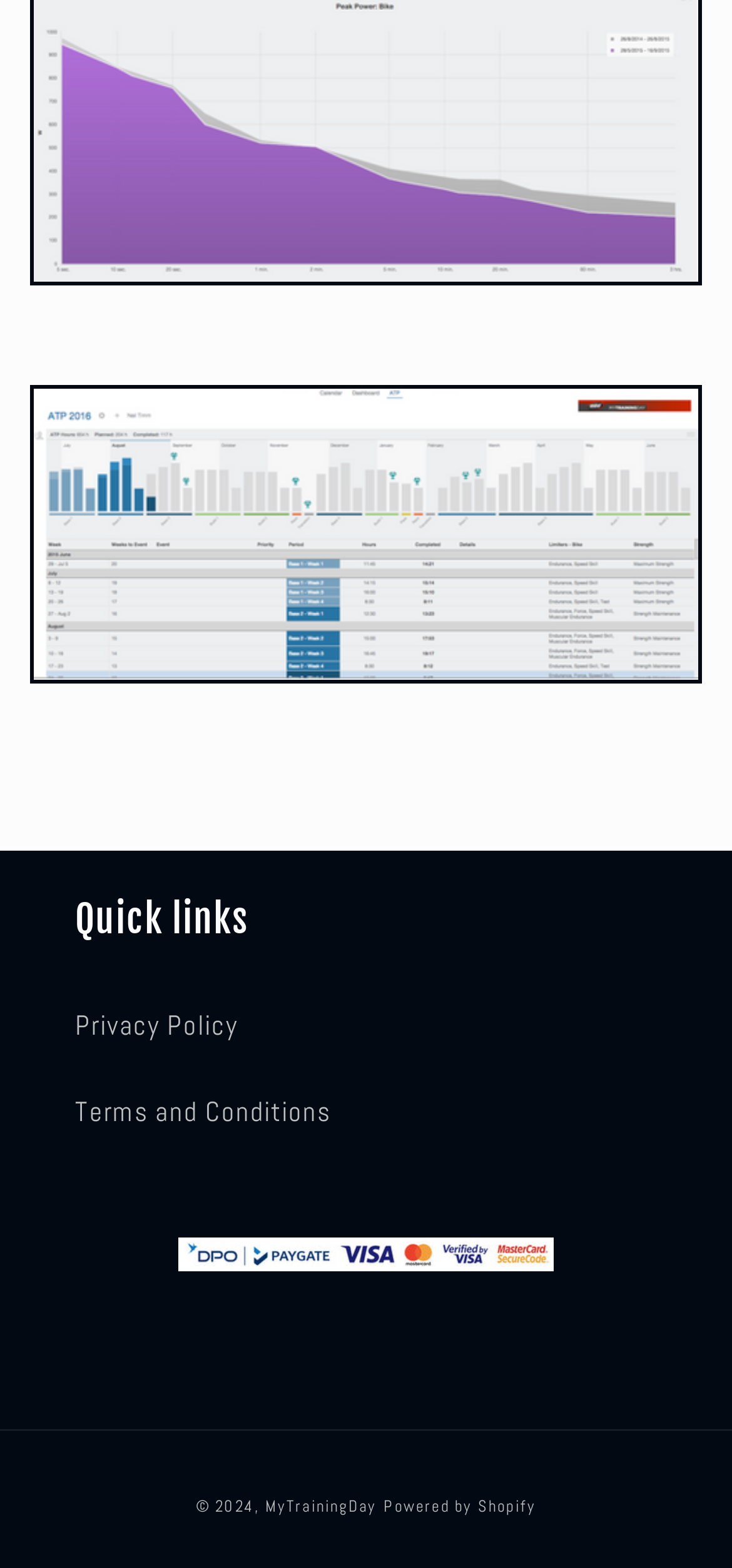What is the name of the platform that powers this website?
Kindly answer the question with as much detail as you can.

I found a link element with the text 'Powered by Shopify' and a bounding box coordinate of [0.524, 0.953, 0.733, 0.968]. This suggests that the platform that powers this website is Shopify.